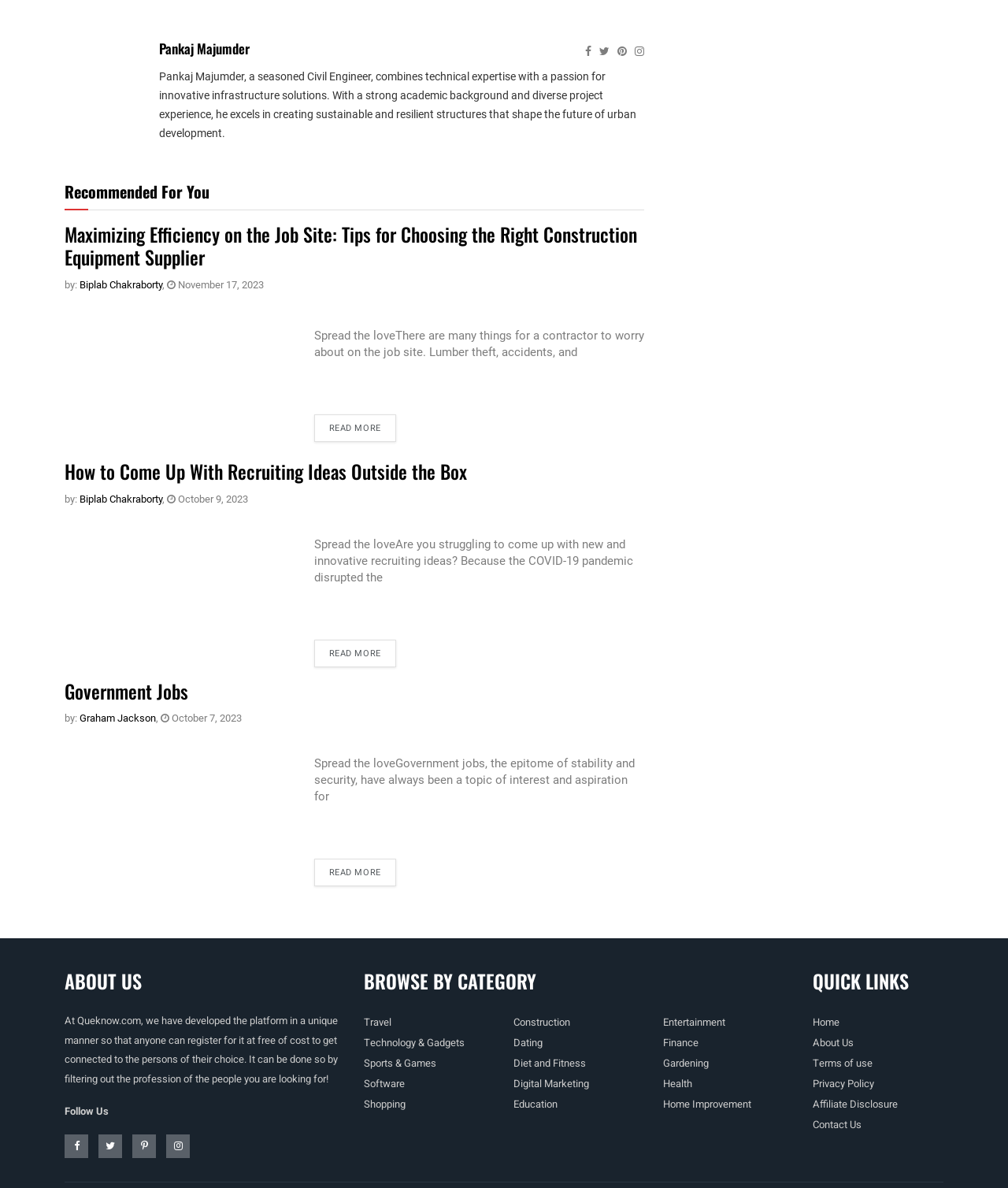How many categories can you browse by?
Answer the question with just one word or phrase using the image.

15